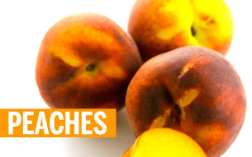List and describe all the prominent features within the image.

The image features a vibrant display of peaches, highlighted prominently with the word "PEACHES" in bold, orange lettering against a clean white background. The peaches exhibit their characteristic fuzzy skin, showcasing a blend of rich orange and warm yellow hues, capped with subtle hints of reddish-brown. This visual draws attention to the natural beauty and ripeness of the fruit, inviting viewers to explore its juicy sweetness. The context suggests a focus on the delightful qualities of peaches, highlighting their versatility and appeal as a popular summer fruit.